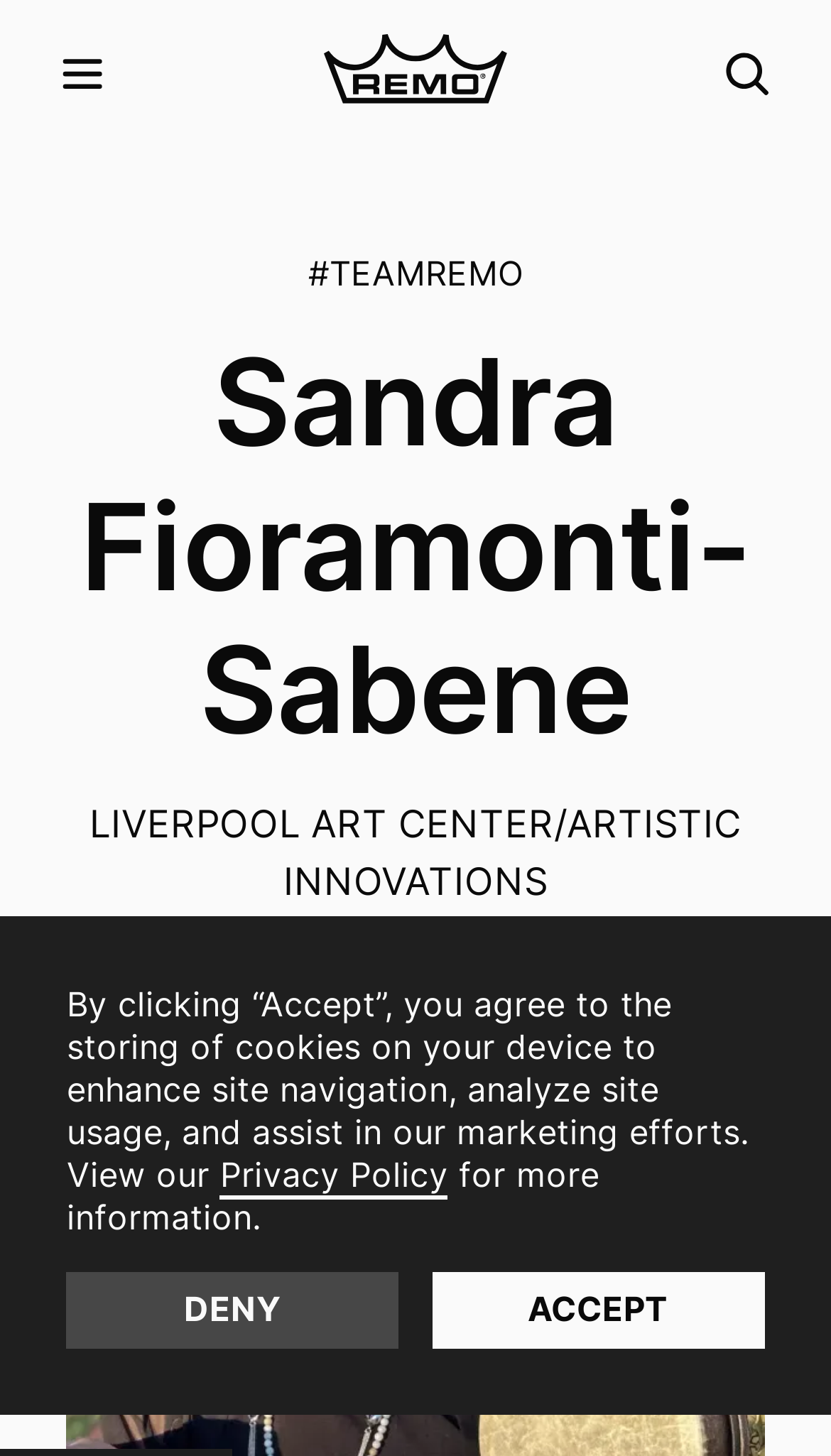Answer the question with a brief word or phrase:
What is the organization mentioned on the webpage?

LIVERPOOL ART CENTER